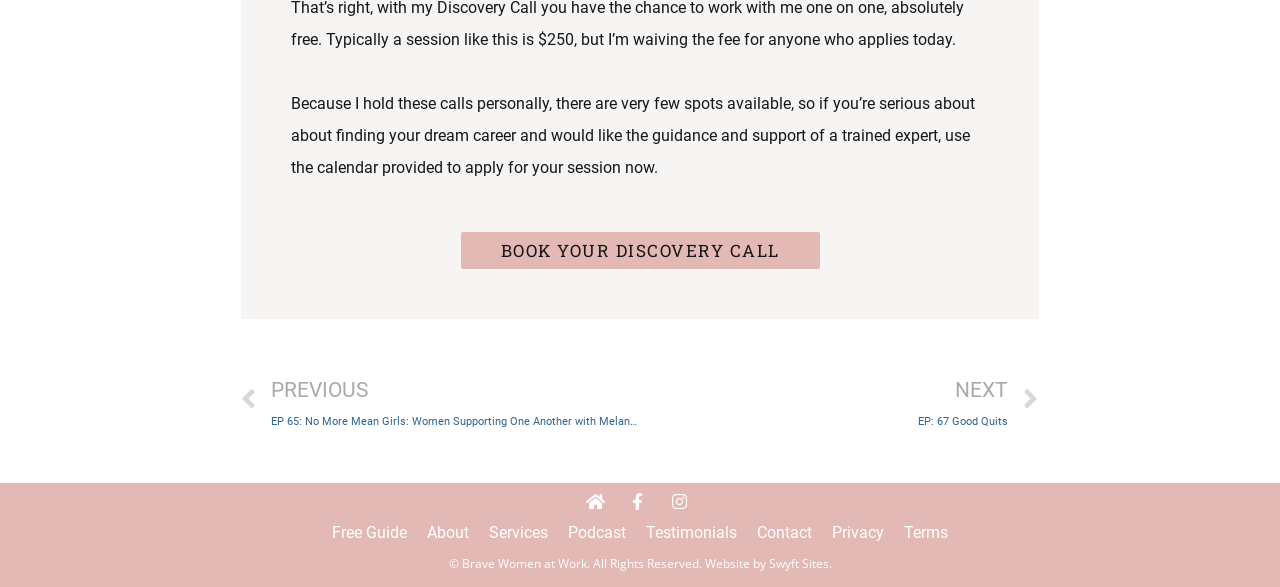Please find the bounding box coordinates of the element that must be clicked to perform the given instruction: "Visit the about page". The coordinates should be four float numbers from 0 to 1, i.e., [left, top, right, bottom].

[0.326, 0.869, 0.374, 0.948]